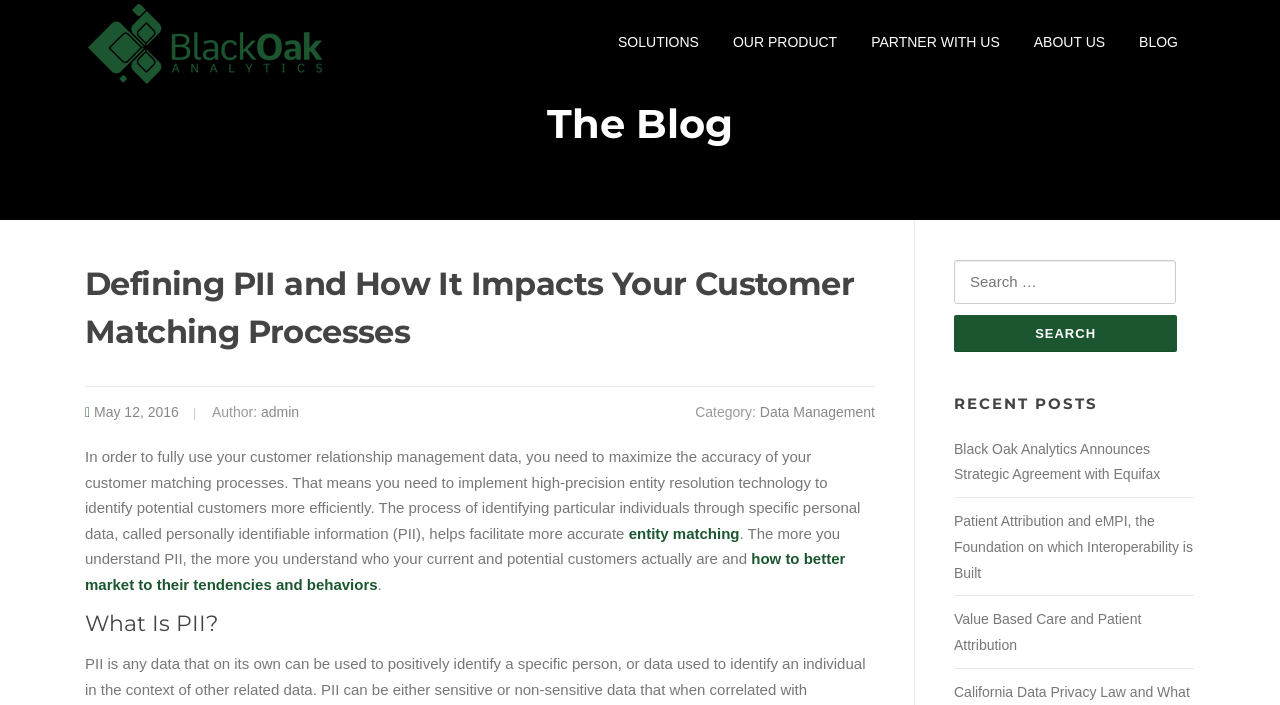What is PII?
Using the image as a reference, deliver a detailed and thorough answer to the question.

The webpage has a heading 'What Is PII?' and the text below it explains that PII is personally identifiable information, which helps facilitate more accurate customer matching processes.